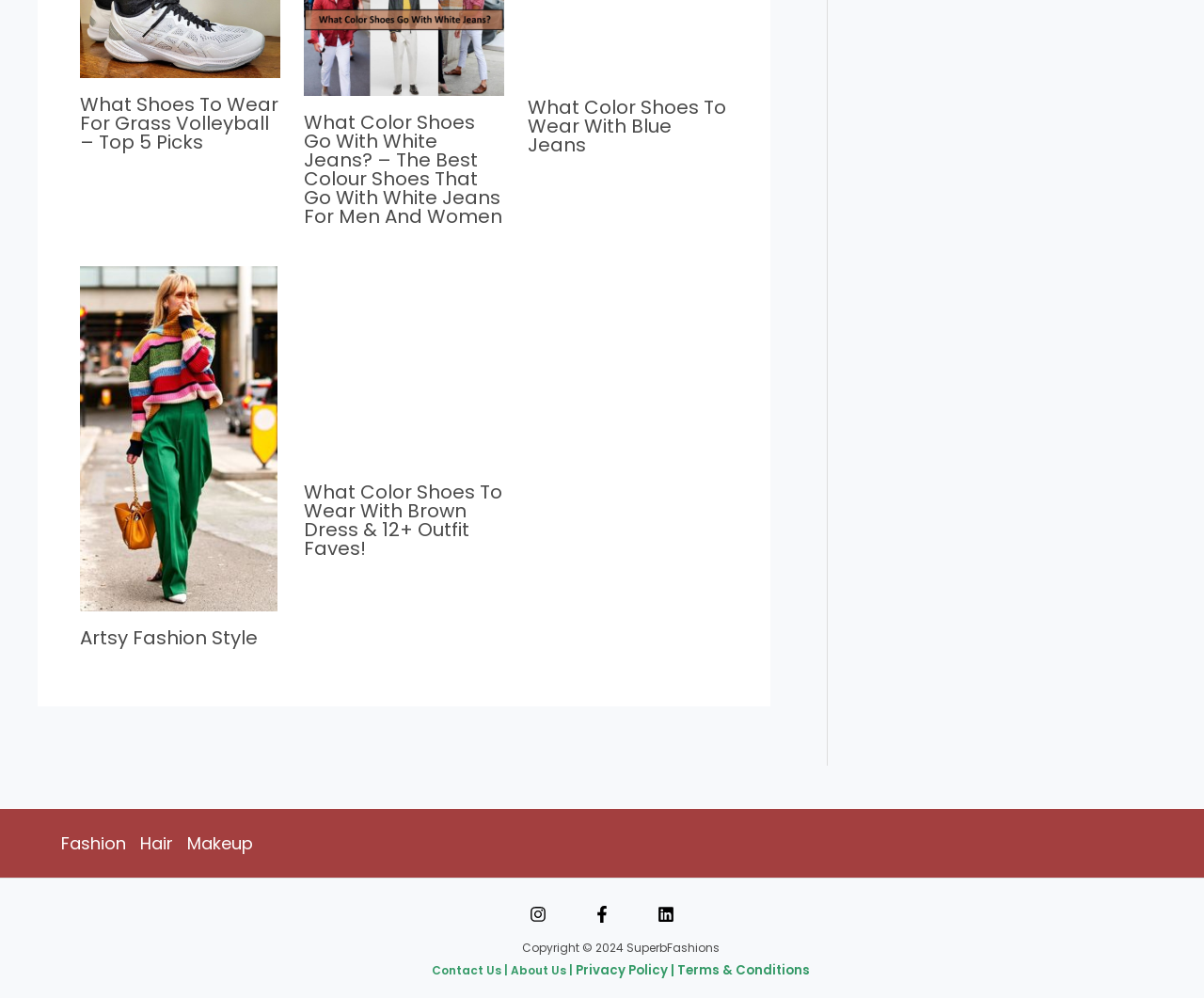Locate the bounding box coordinates of the element to click to perform the following action: 'Visit Instagram'. The coordinates should be given as four float values between 0 and 1, in the form of [left, top, right, bottom].

[0.44, 0.908, 0.454, 0.925]